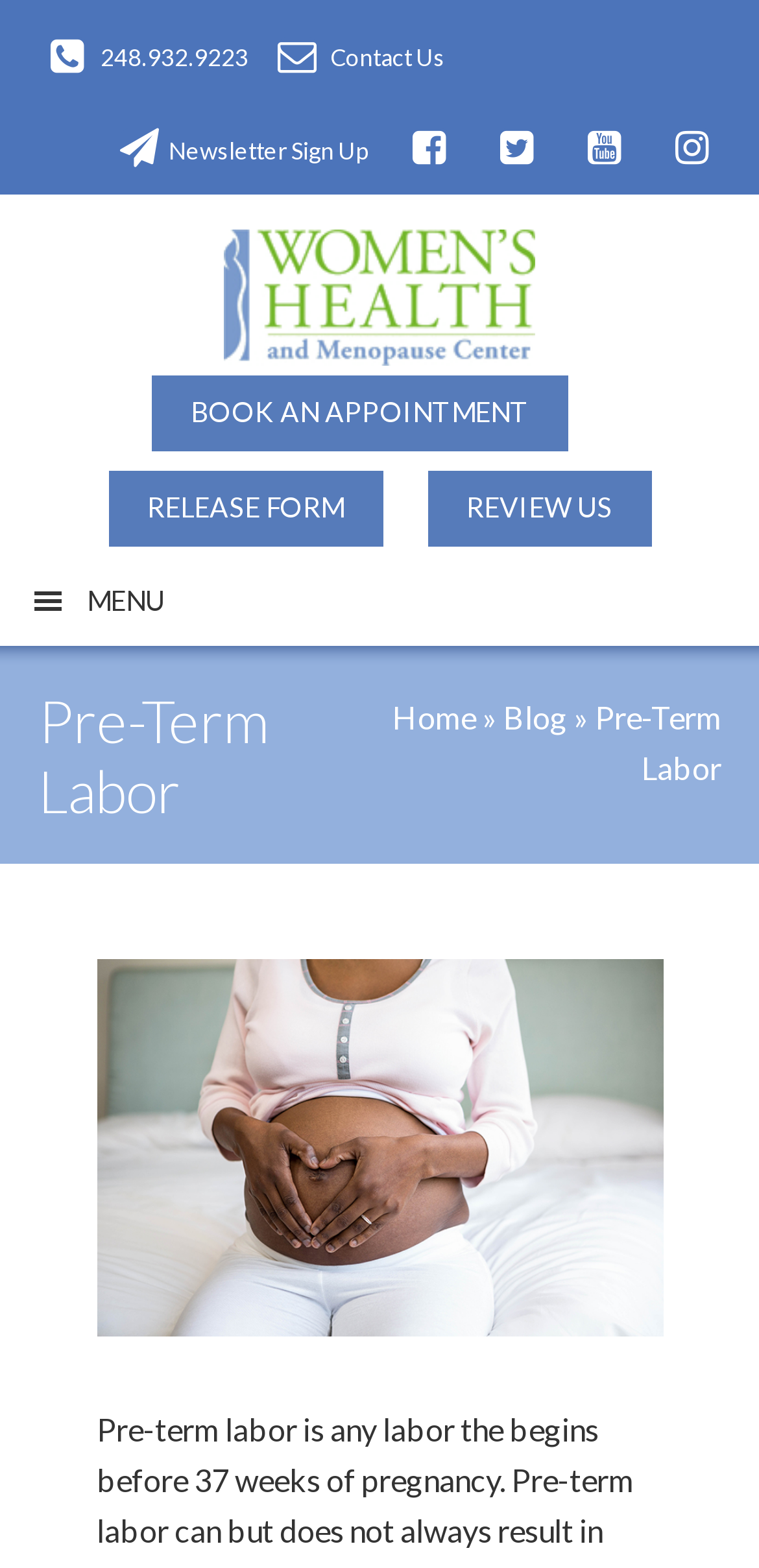What is the text next to the 'MENU' button?
Provide a well-explained and detailed answer to the question.

I looked at the button with the text 'MENU' and saw that there is no text next to it.